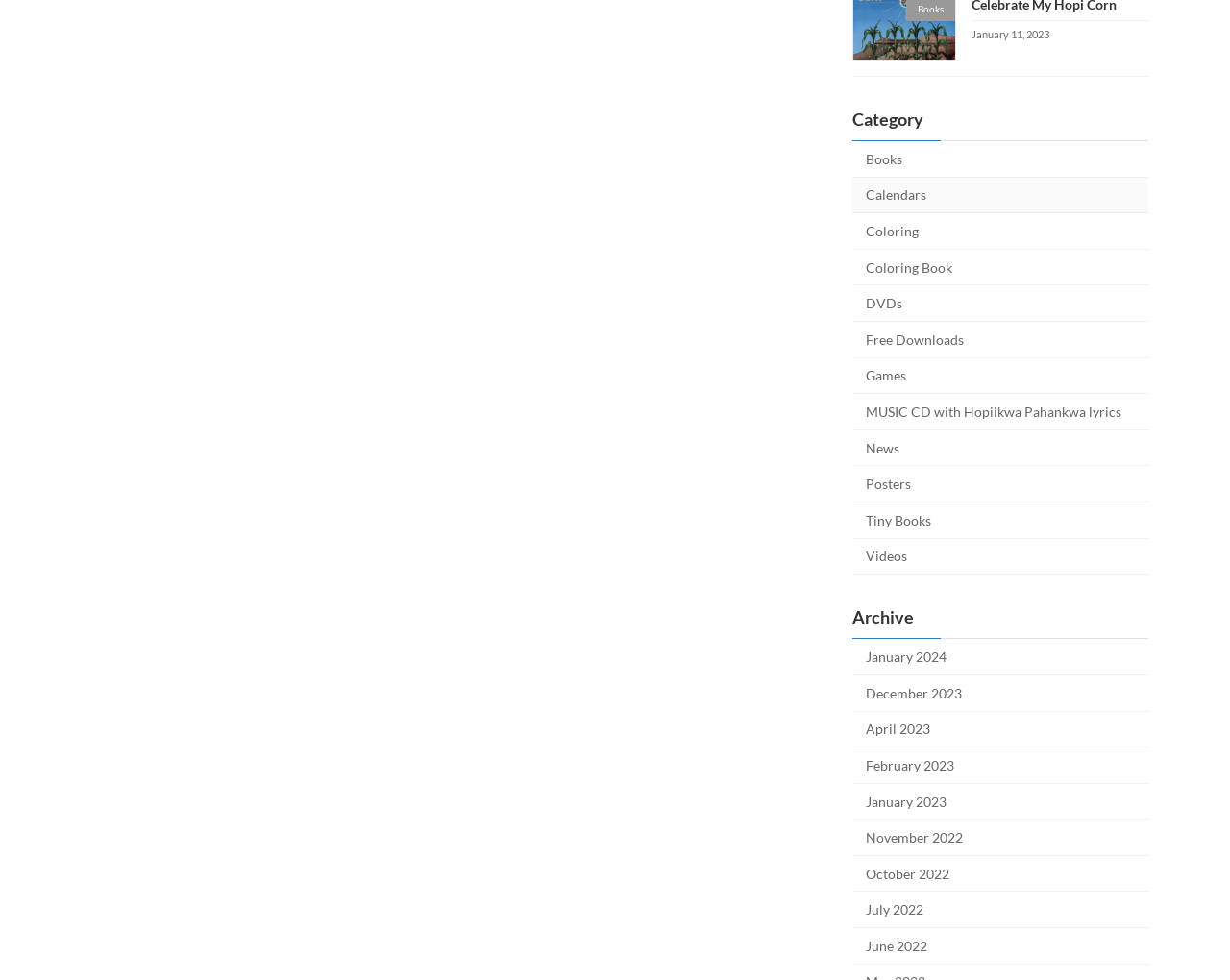Provide the bounding box coordinates for the area that should be clicked to complete the instruction: "View the 'January 2024' archive".

[0.693, 0.652, 0.934, 0.689]